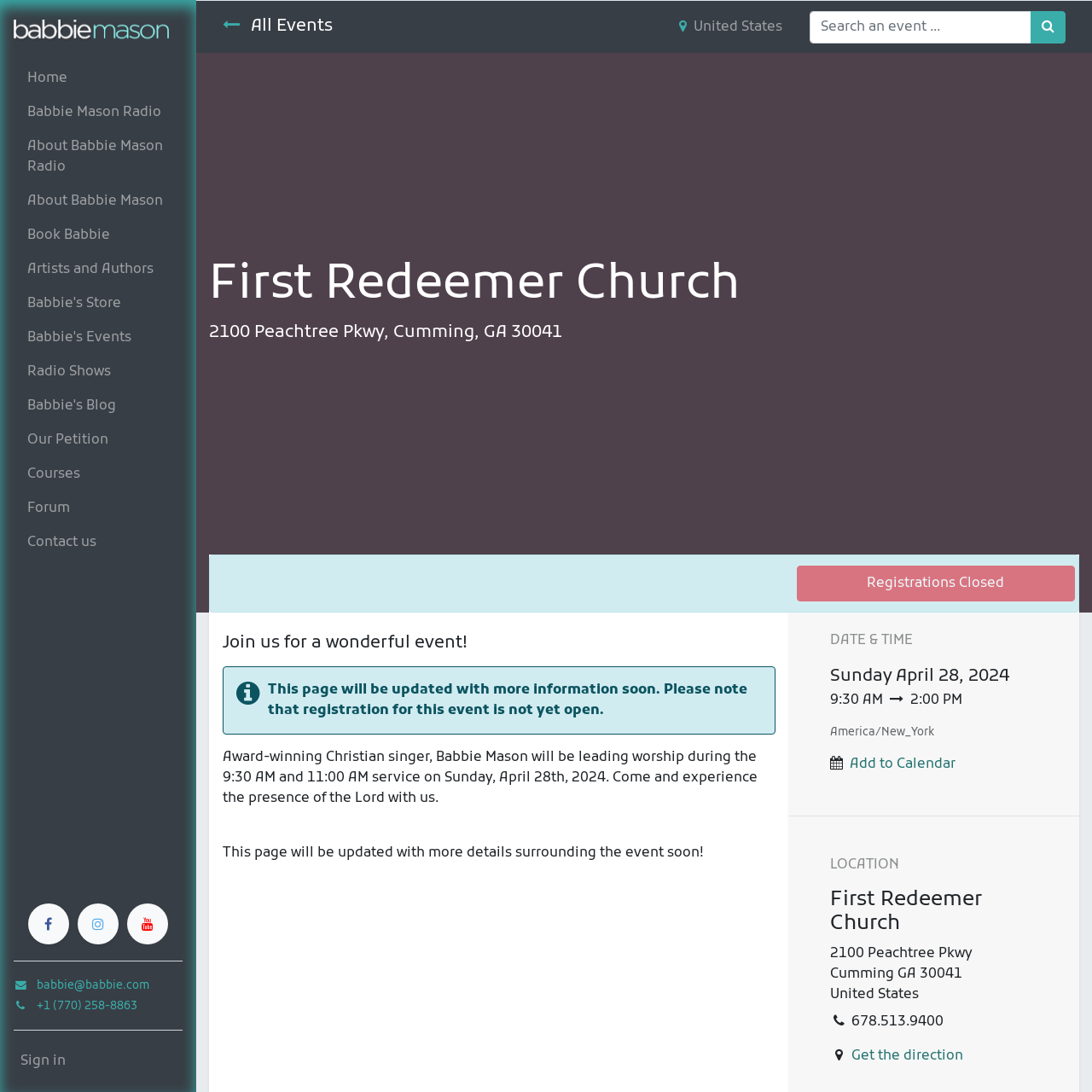Provide a short, one-word or phrase answer to the question below:
What is the date of the event?

April 28, 2024